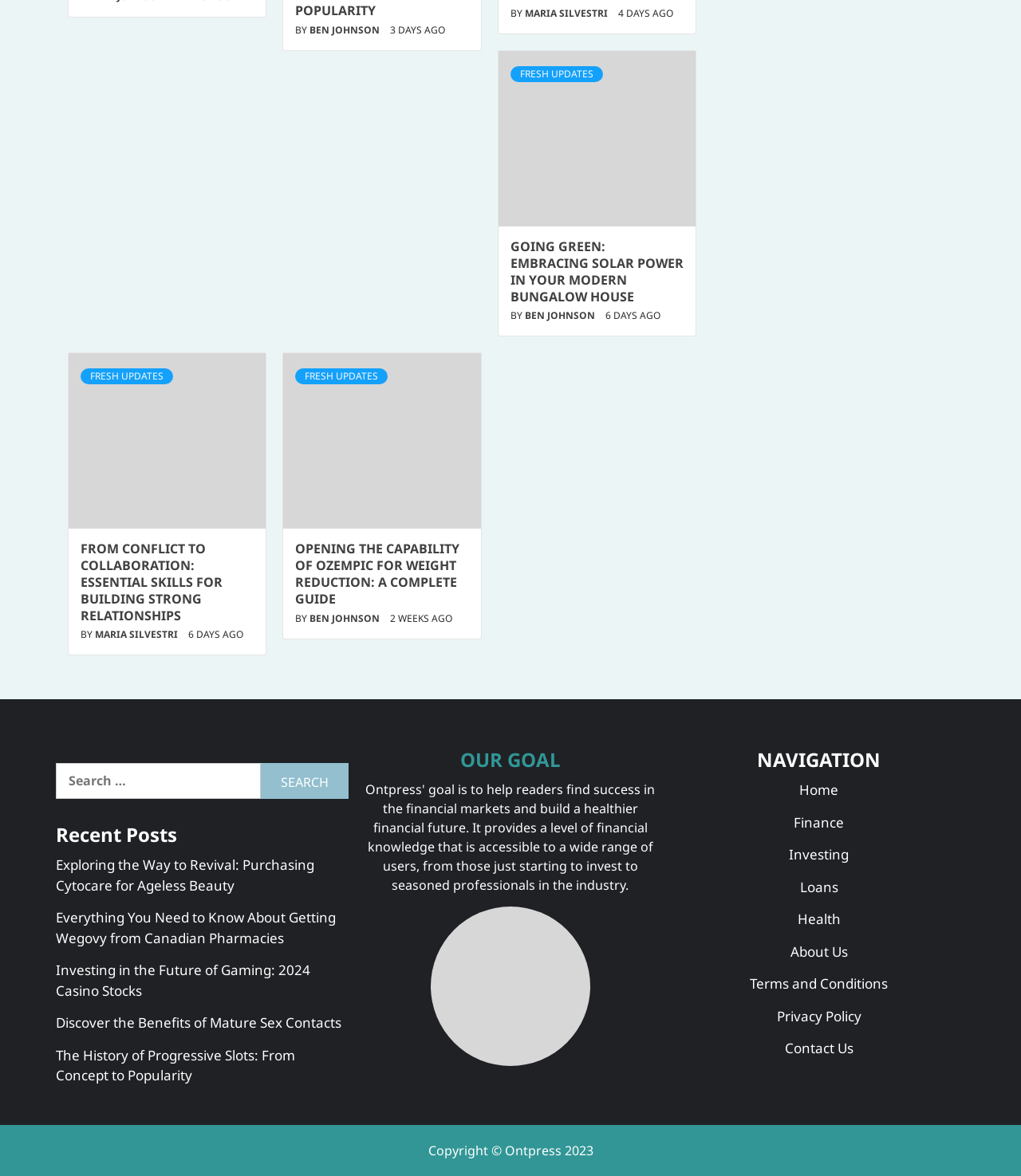Provide the bounding box coordinates of the HTML element this sentence describes: "Fresh Updates".

[0.5, 0.056, 0.59, 0.07]